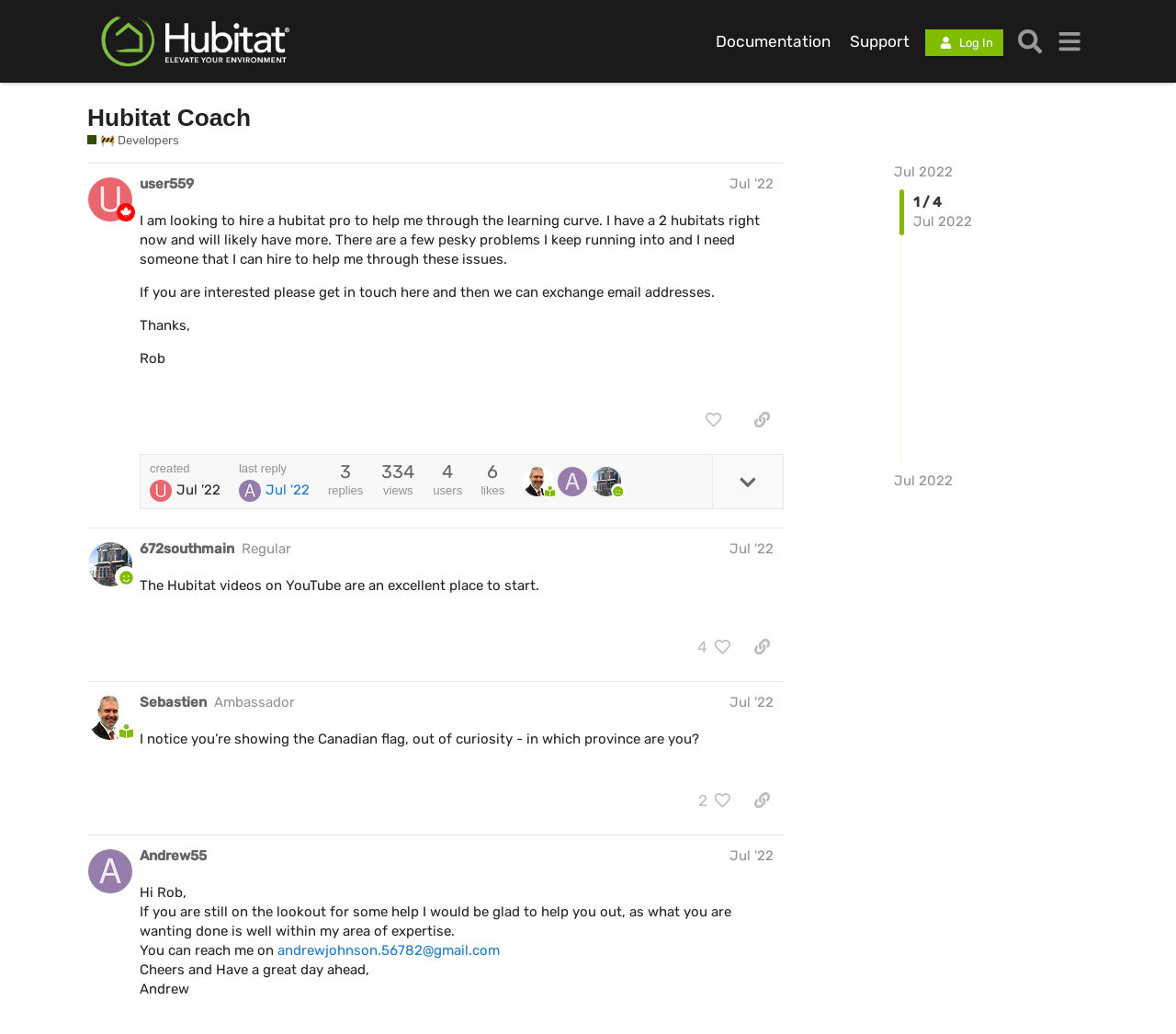Who replied to the first post?
Please answer the question as detailed as possible.

I looked at the subsequent posts and found that the users 672southmain, Sebastien, and Andrew55 replied to the first post.